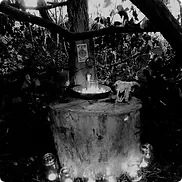Describe the image thoroughly.

The image depicts a mystical outdoor altar setting, surrounded by lush greenery and a sense of enchantment. At the center, a circular bowl filled with water or possibly a flame serves as the focal point, situated atop a rustic tree stump that adds a natural feel to the scene. Surrounding the base of the stump are several glowing candles, illuminating the area with soft light and contributing to a serene atmosphere. An animal skull lies beside the bowl, hinting at a ritualistic or spiritual significance. The backdrop is dense with foliage, creating an intimate and secluded environment that invites contemplation and exploration of deeper themes of nature and spirituality.